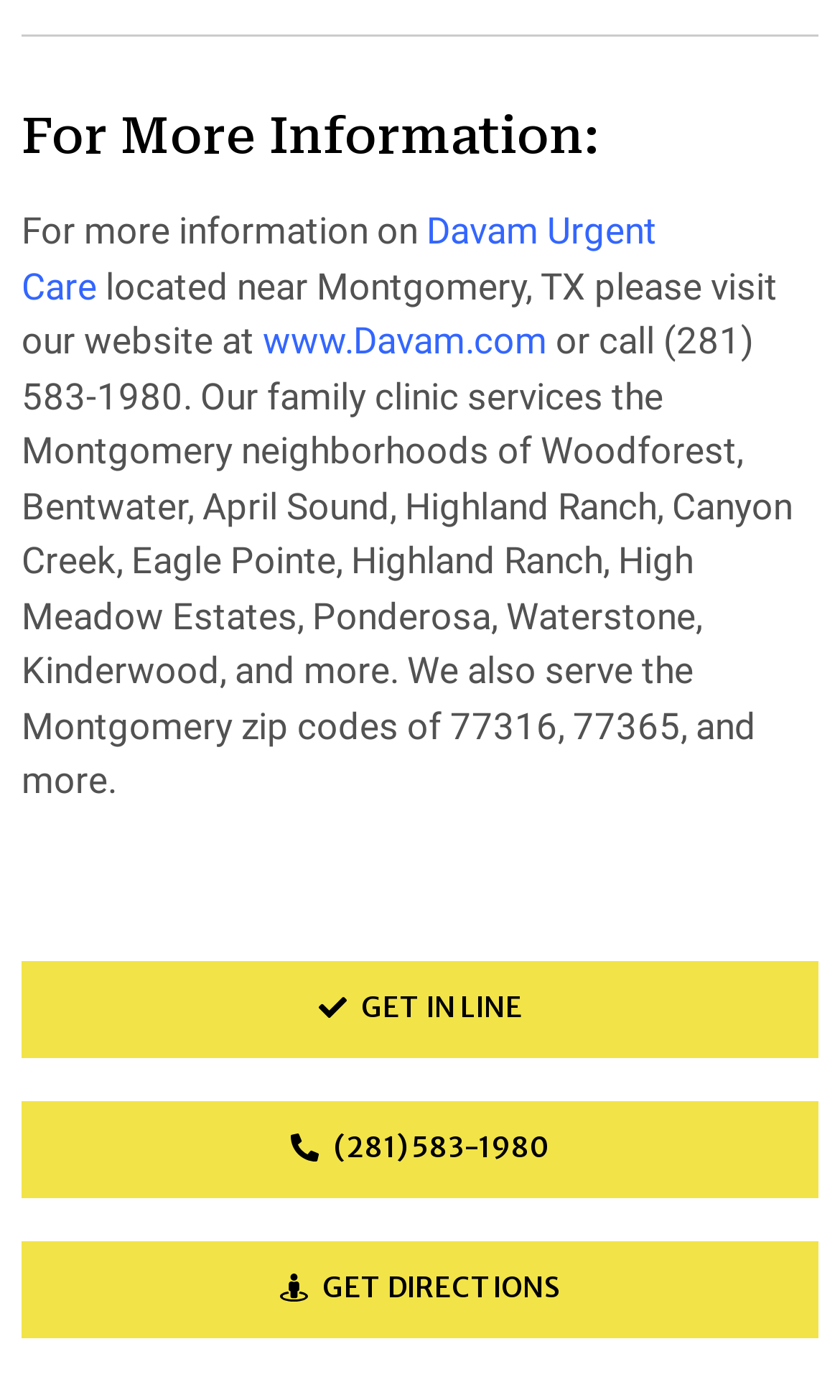What is the name of the urgent care?
Ensure your answer is thorough and detailed.

The name of the urgent care can be found in the link 'Davam Urgent Care' which is located near the top of the webpage, under the heading 'For More Information:'.